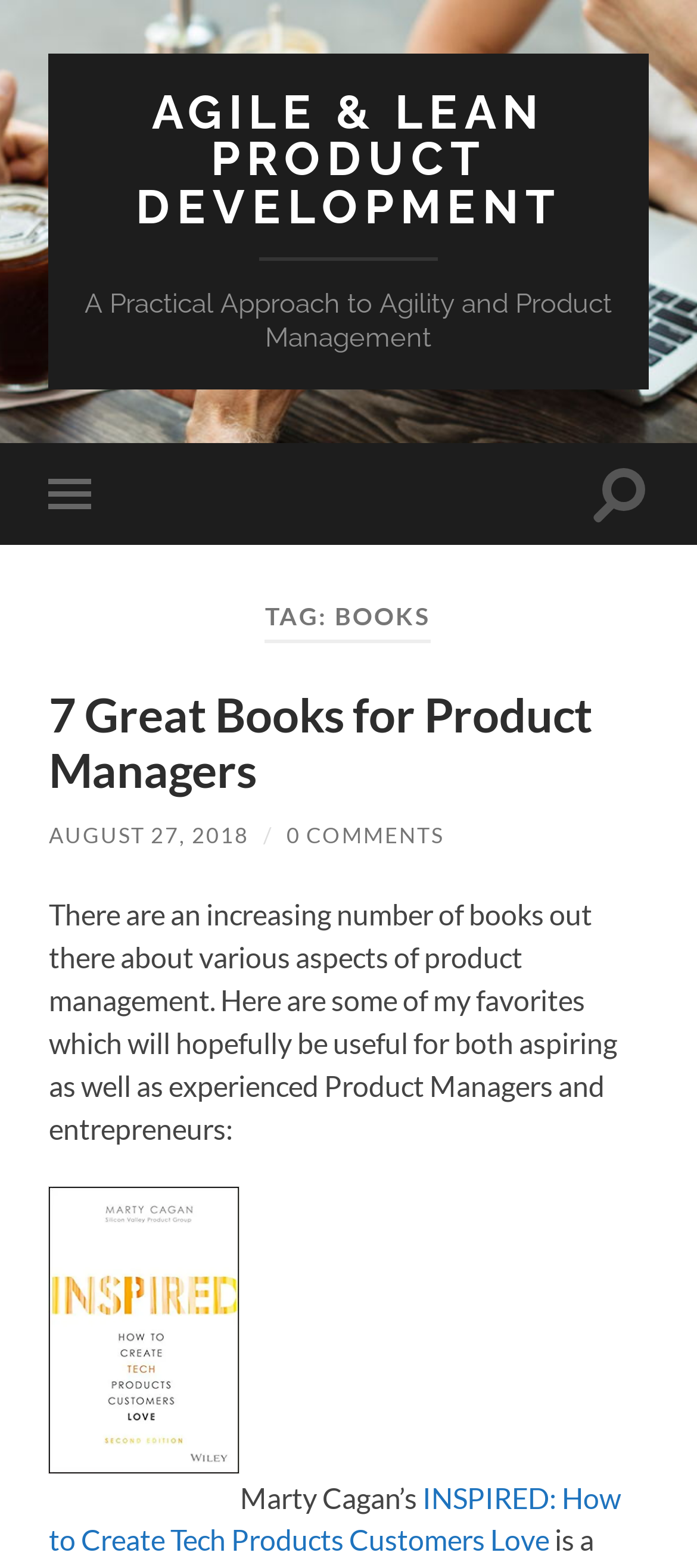Determine the bounding box coordinates of the element that should be clicked to execute the following command: "Search for something".

None